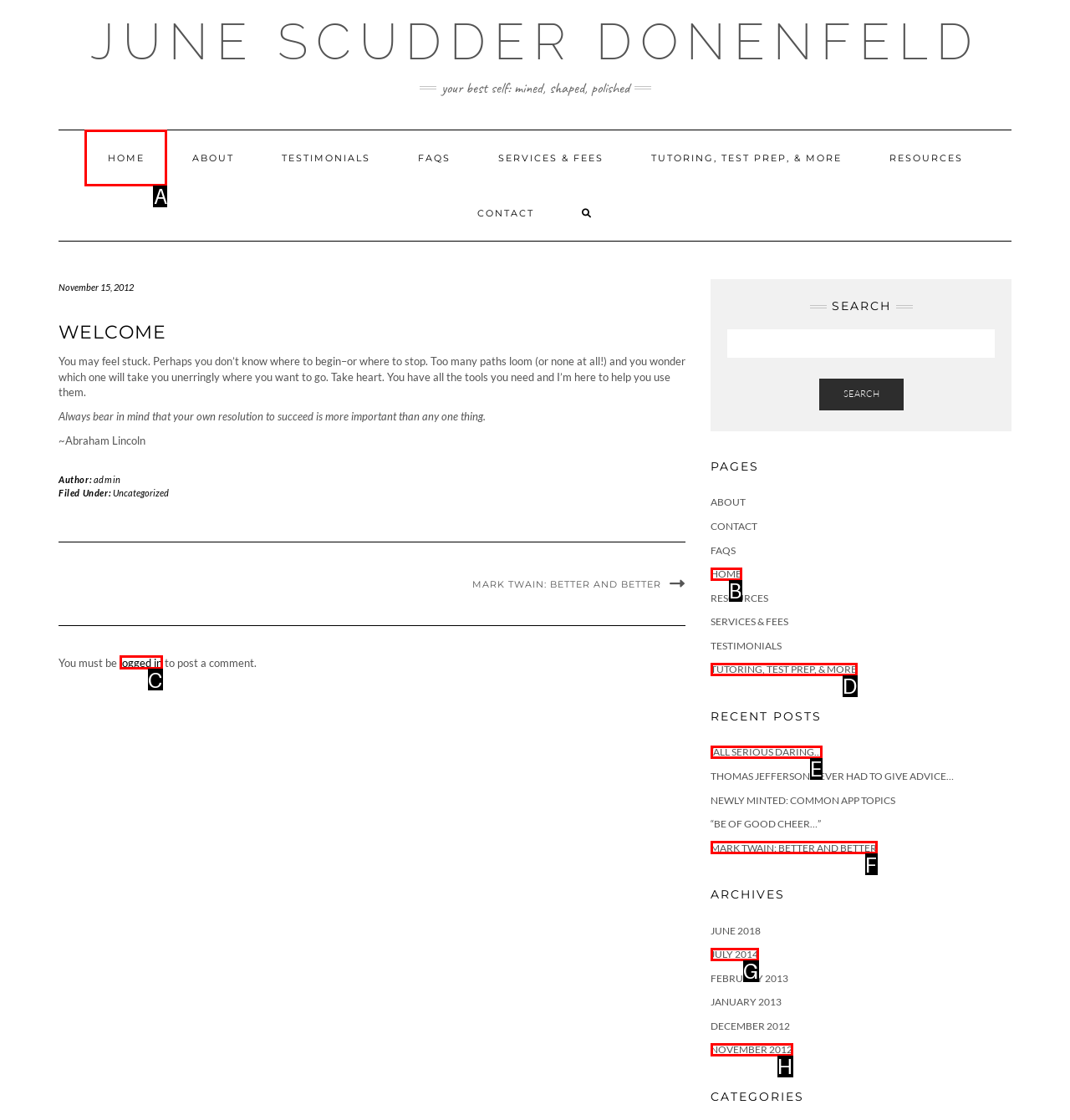Specify which element within the red bounding boxes should be clicked for this task: Click on the 'HOME' link Respond with the letter of the correct option.

A